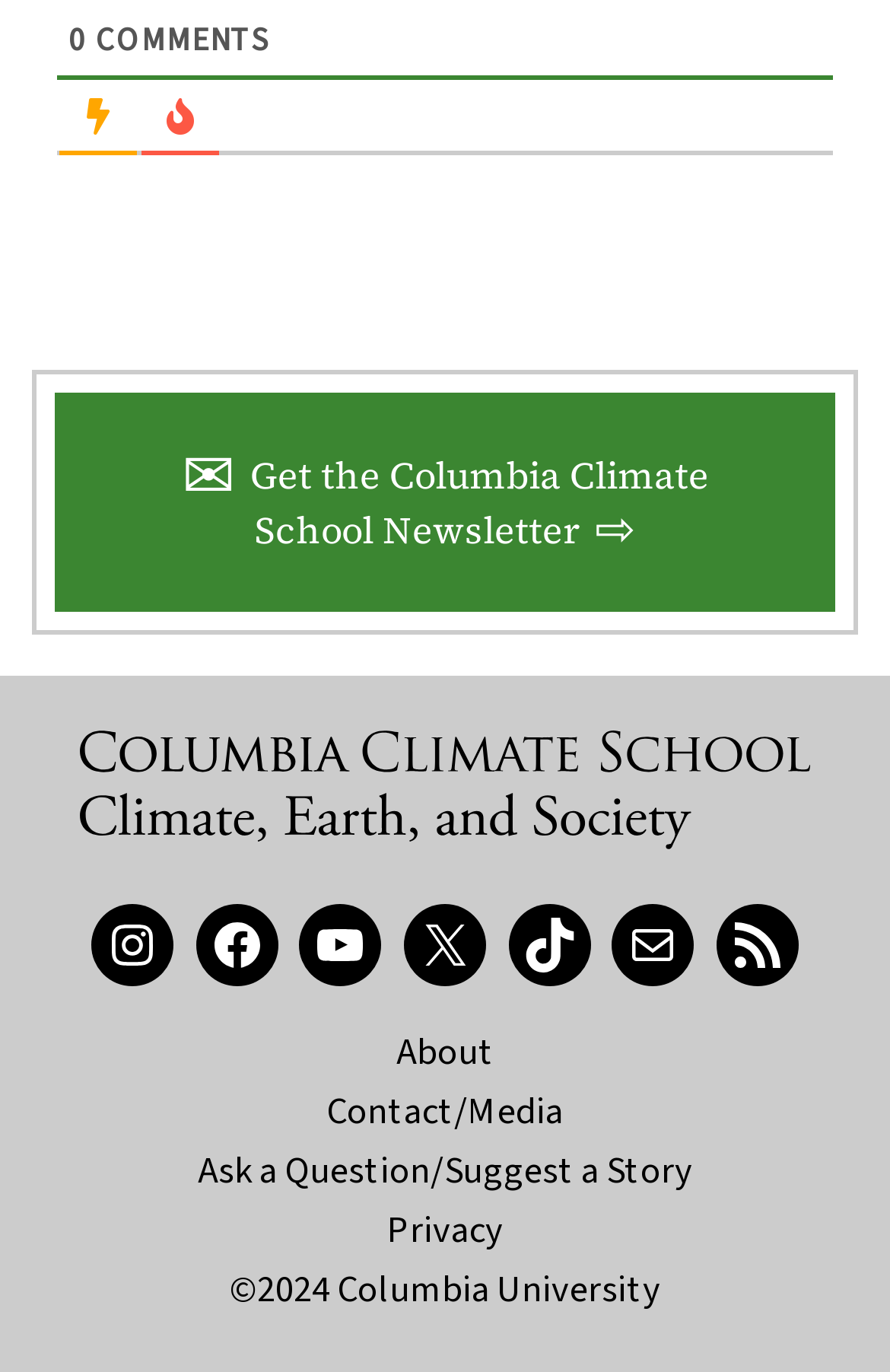Please specify the bounding box coordinates of the region to click in order to perform the following instruction: "click here".

None